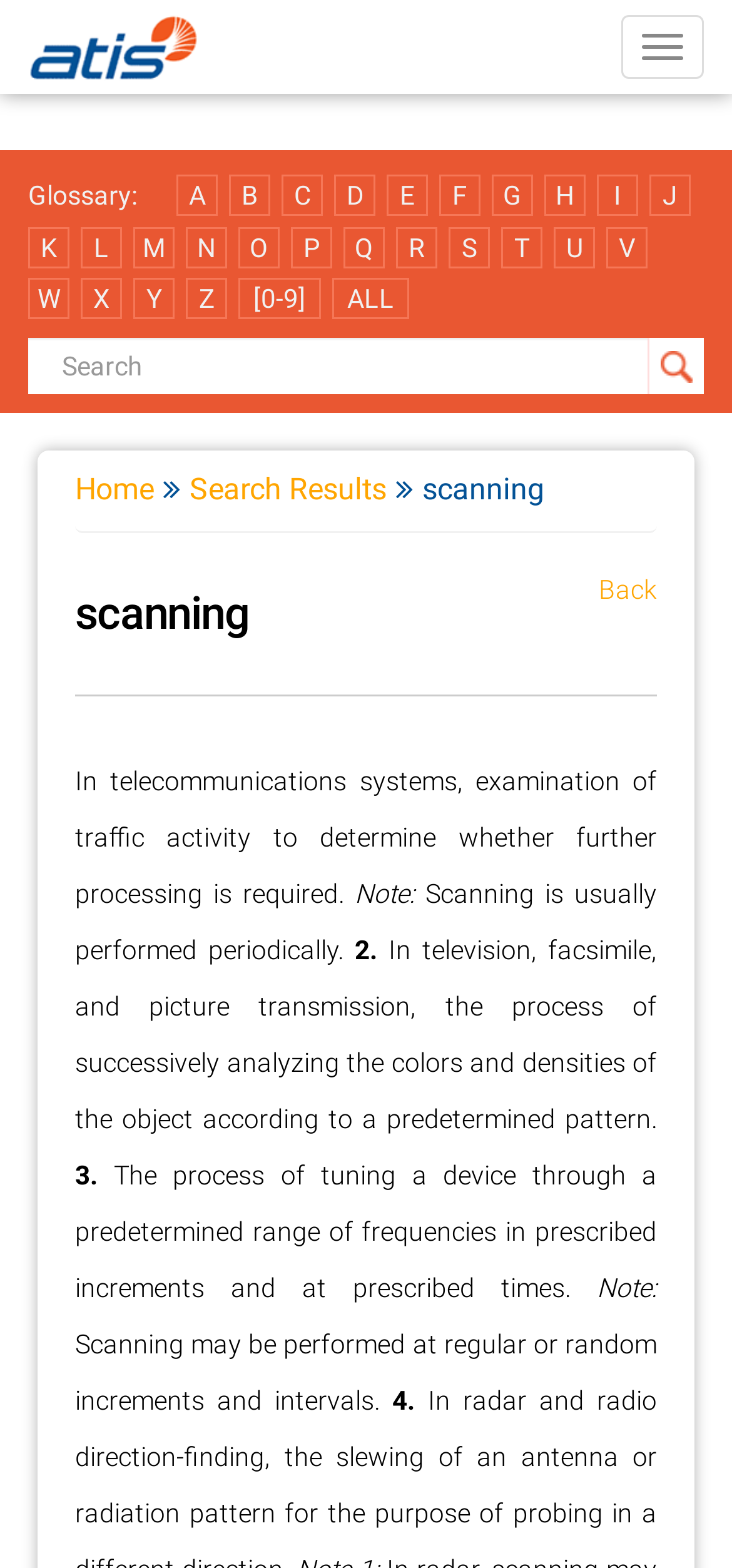Please answer the following question using a single word or phrase: 
What is the purpose of scanning in television, facsimile, and picture transmission?

successively analyzing colors and densities